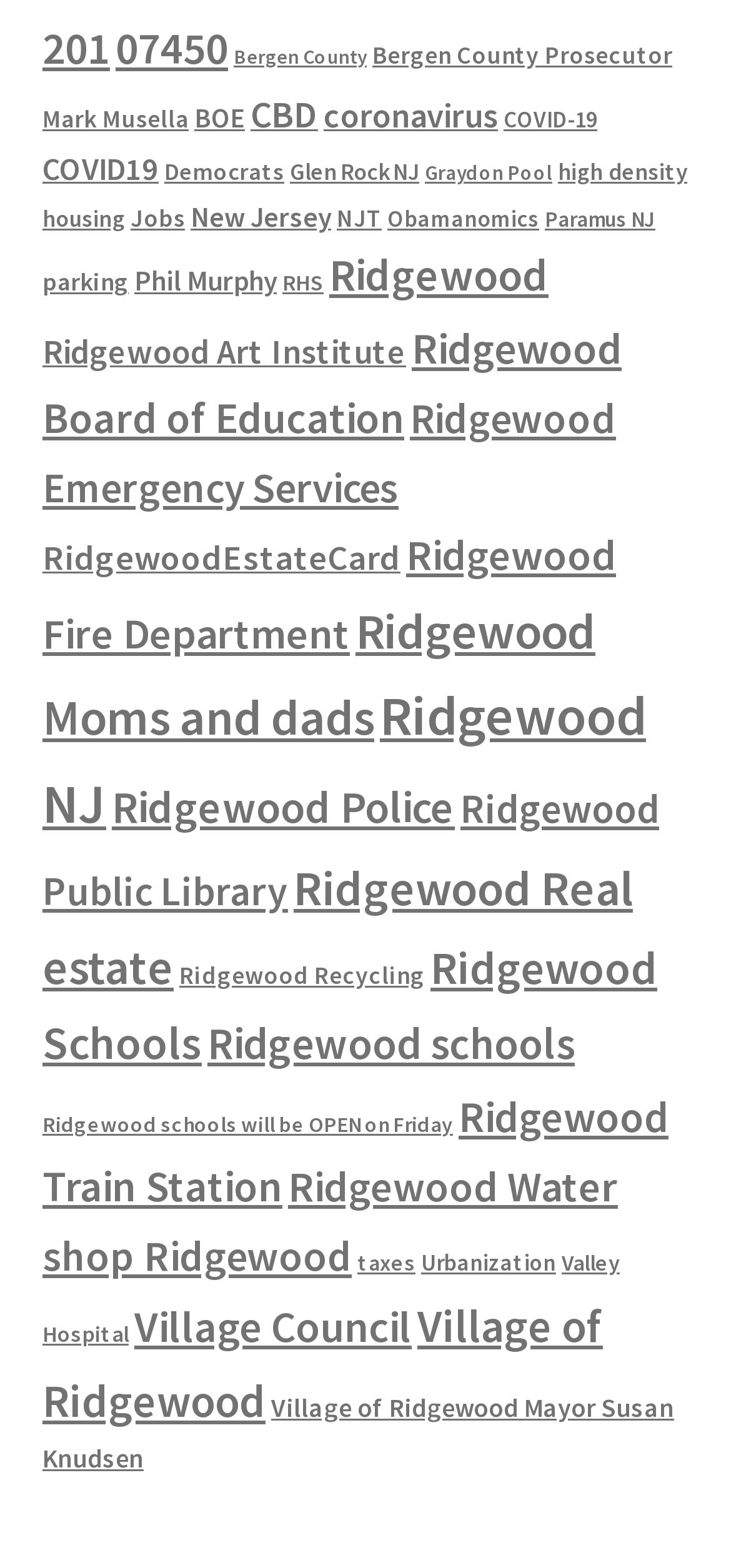Locate the bounding box of the user interface element based on this description: "coronavirus".

[0.443, 0.06, 0.681, 0.087]